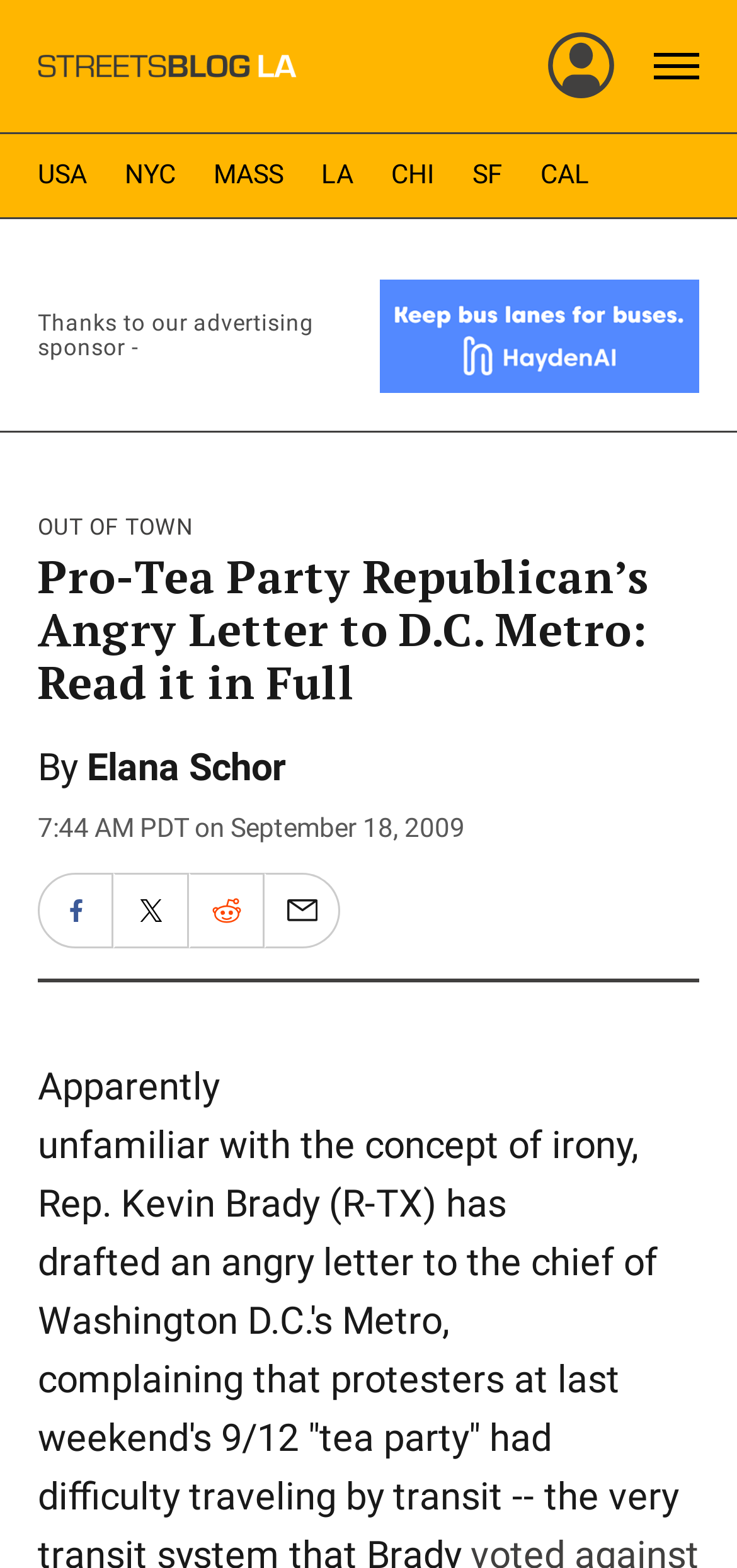Determine the bounding box coordinates of the element that should be clicked to execute the following command: "Click Streetsblog Los Angeles home".

[0.051, 0.006, 0.401, 0.078]